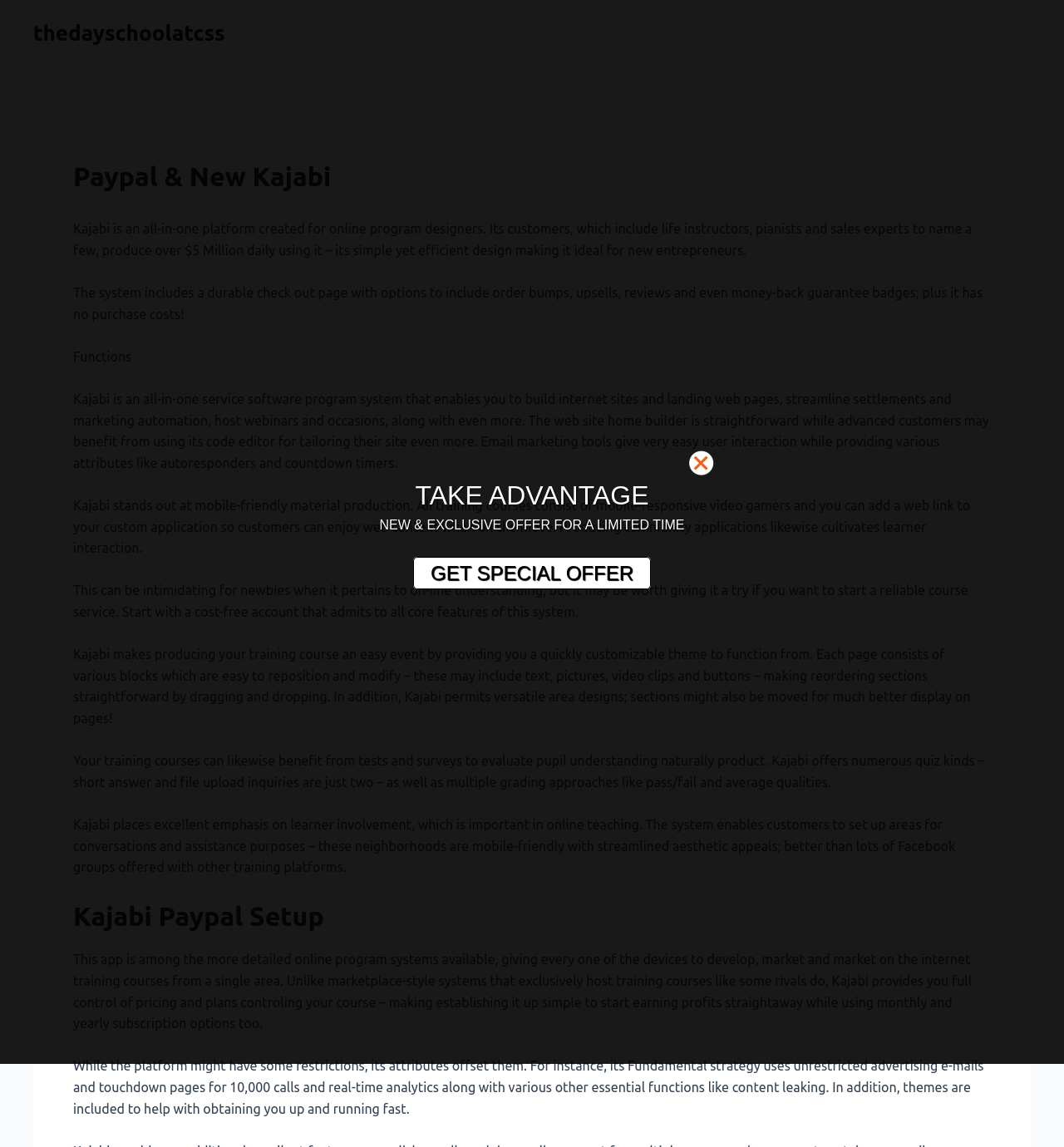What is the purpose of Kajabi?
Based on the image, please offer an in-depth response to the question.

According to the webpage, Kajabi is designed for online program designers, allowing them to create and sell online courses, with features such as course creation, marketing, and community building.